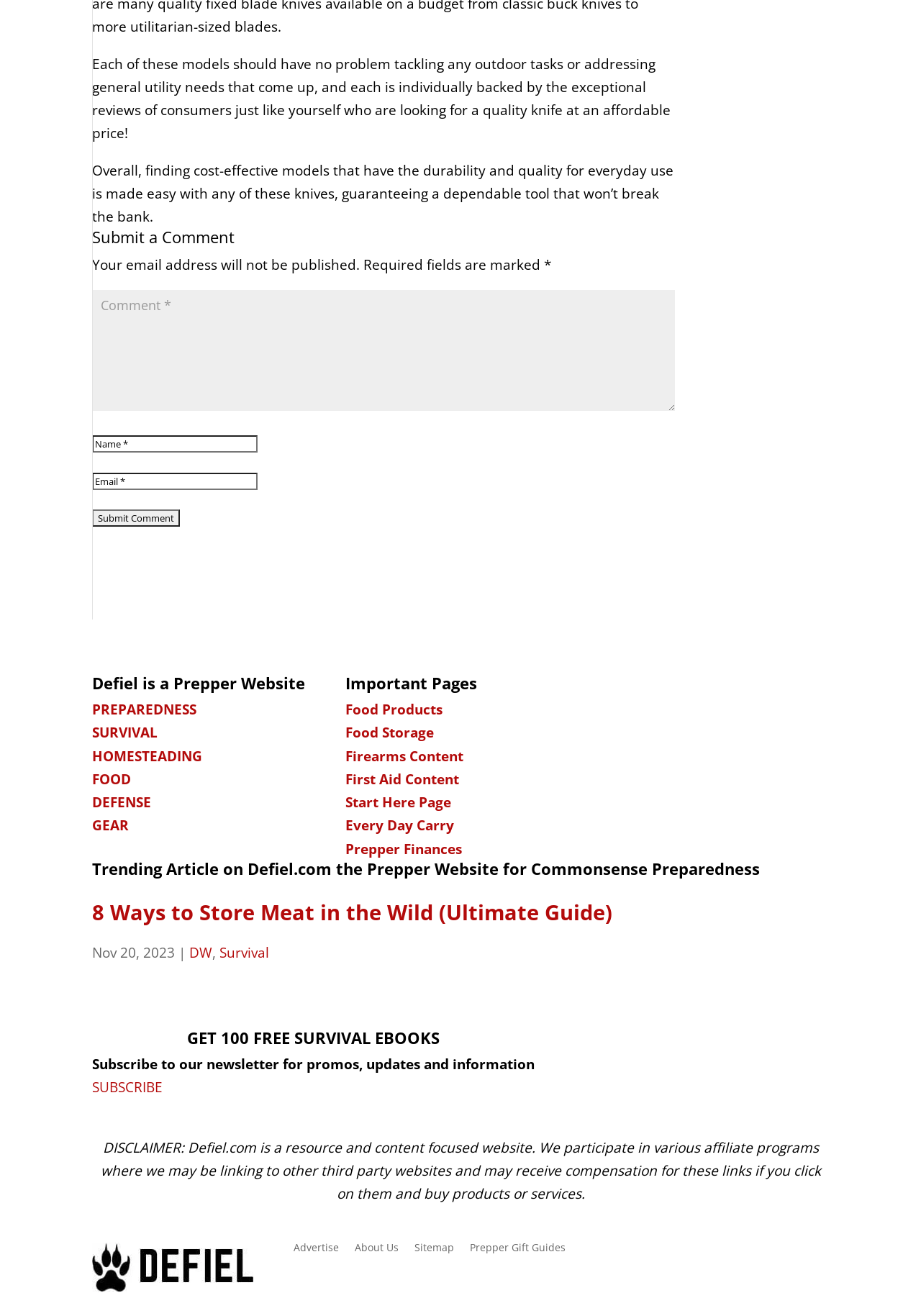Kindly provide the bounding box coordinates of the section you need to click on to fulfill the given instruction: "Click on PREPAREDNESS".

[0.1, 0.532, 0.213, 0.546]